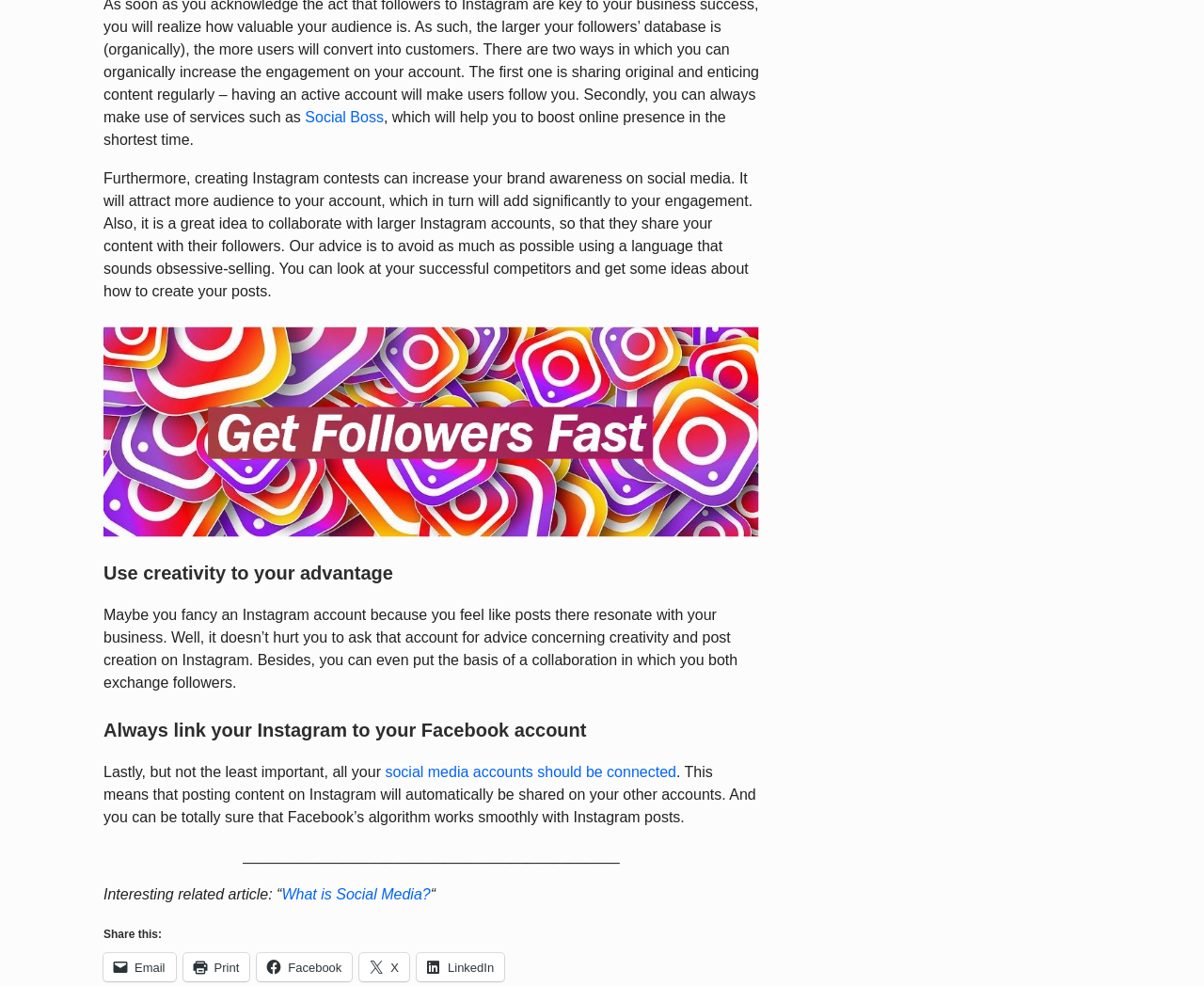Identify the bounding box coordinates for the UI element described as follows: "Social Boss". Ensure the coordinates are four float numbers between 0 and 1, formatted as [left, top, right, bottom].

[0.253, 0.11, 0.319, 0.127]